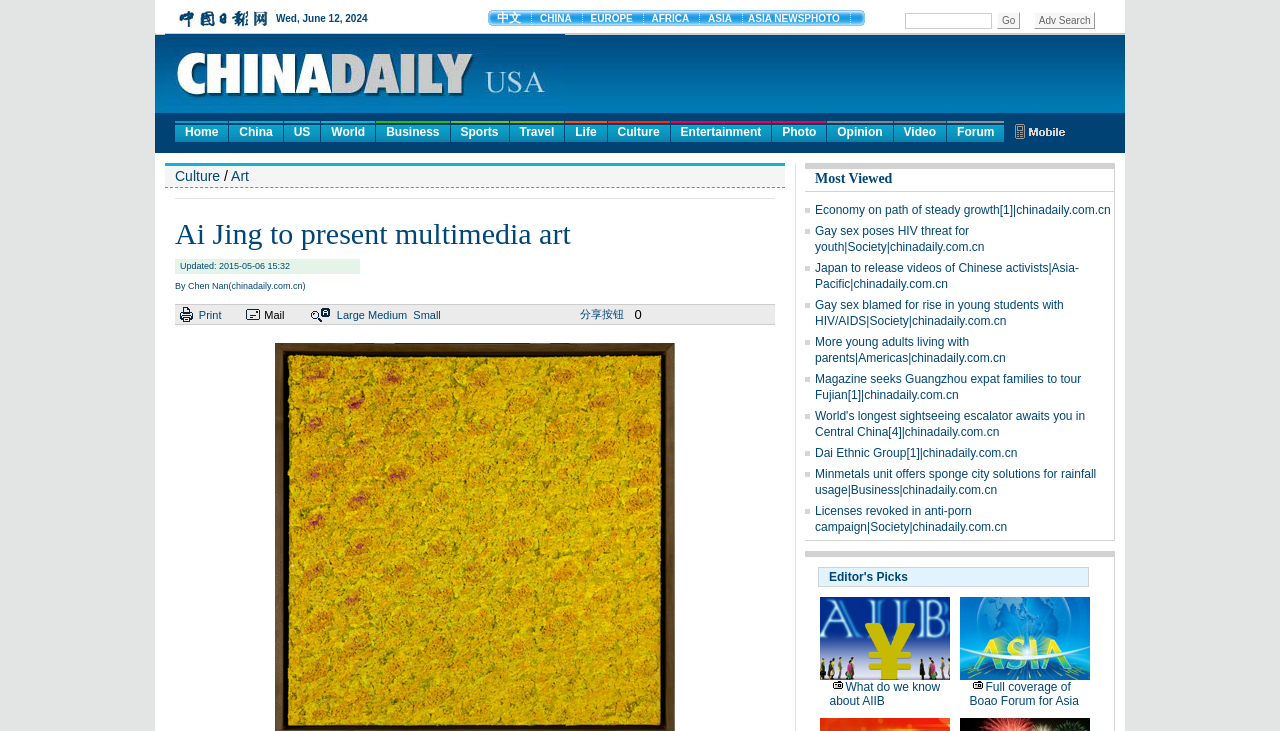What are the options to share the article?
Give a detailed explanation using the information visible in the image.

The article provides options to share it through various means, including printing, mailing, and sharing in different font sizes (Large, Medium, Small) and a '分享按钮' (share button).